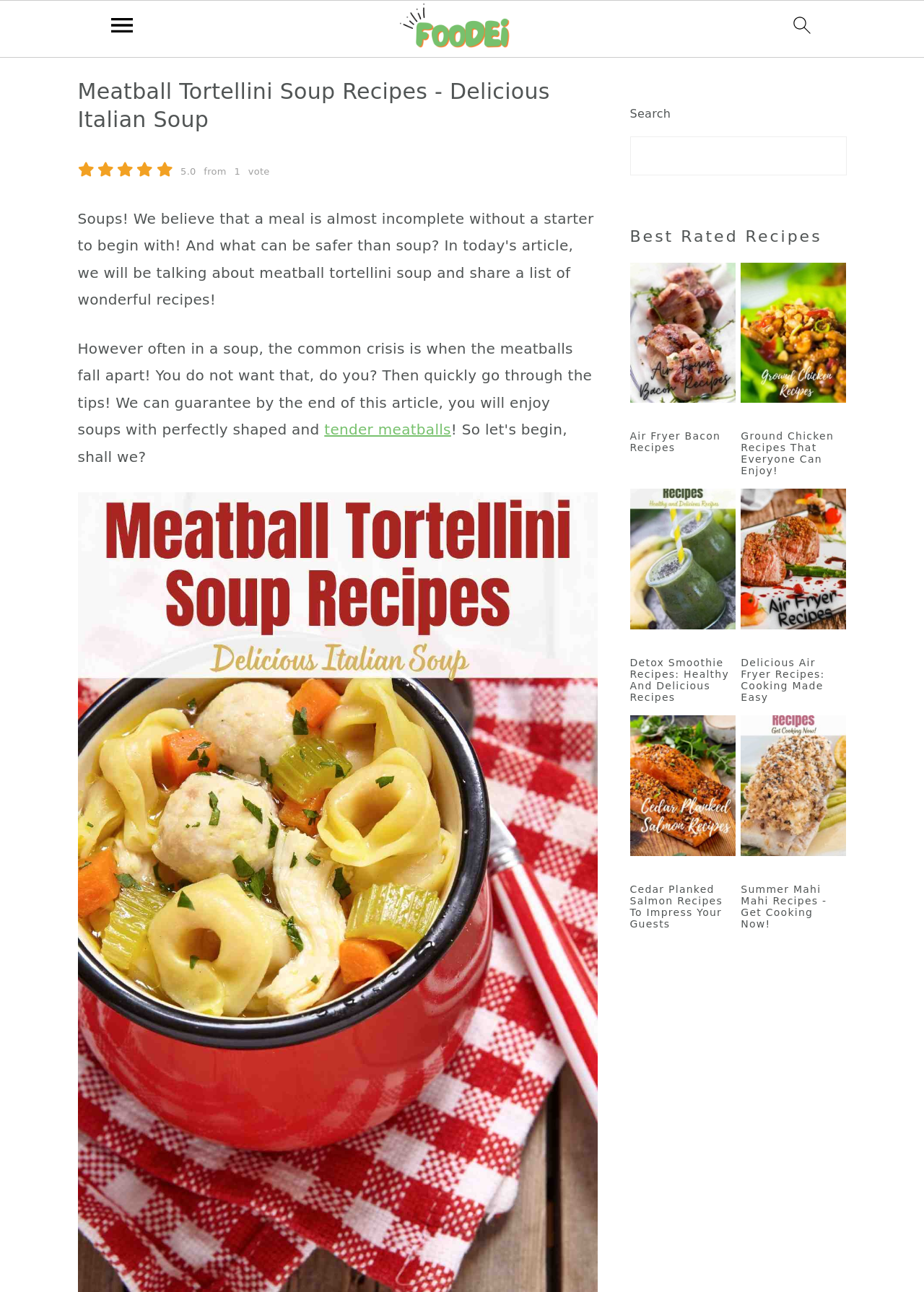Determine the bounding box coordinates of the region I should click to achieve the following instruction: "read the article about Air Fryer Bacon Recipes". Ensure the bounding box coordinates are four float numbers between 0 and 1, i.e., [left, top, right, bottom].

[0.682, 0.203, 0.796, 0.317]